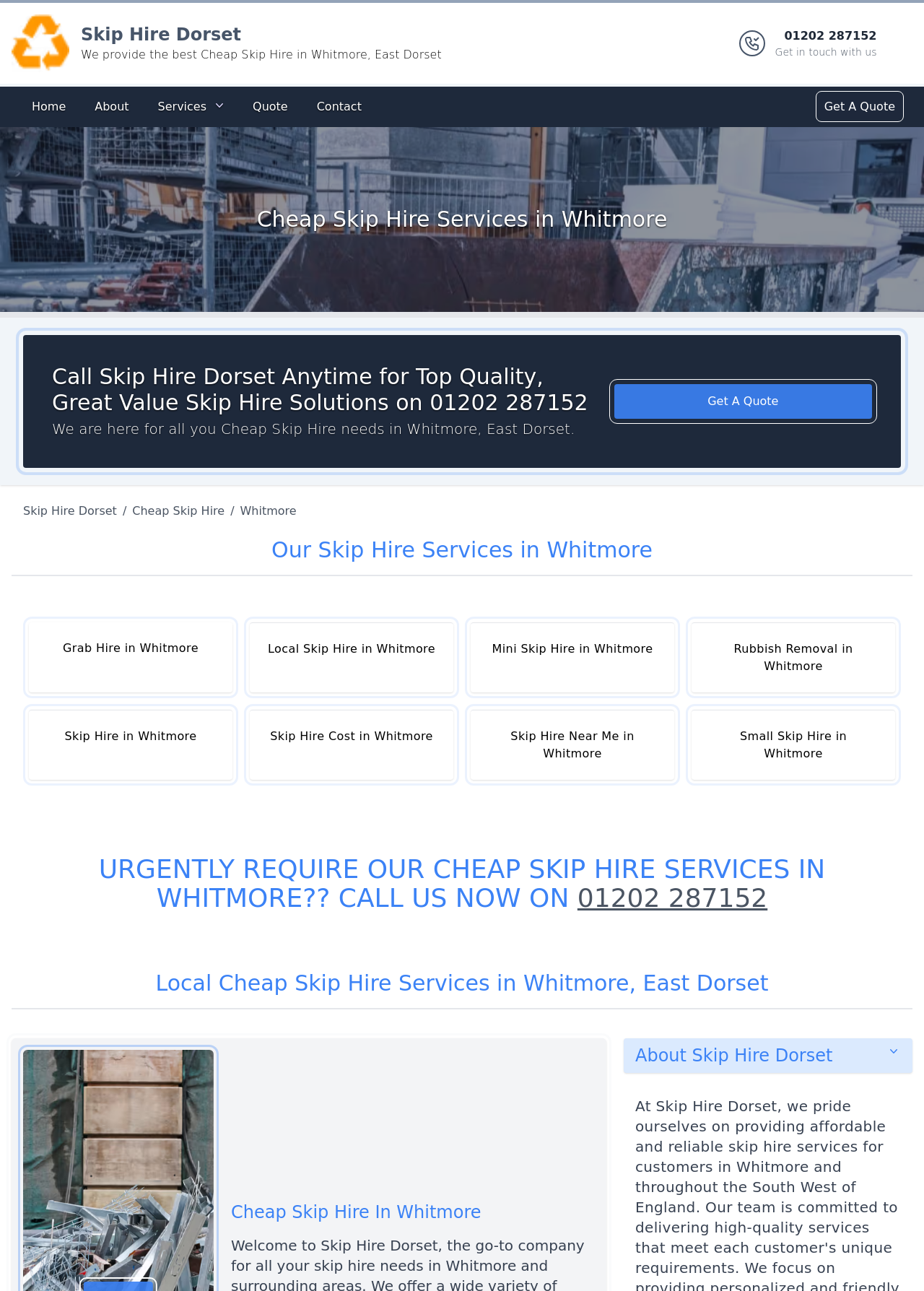Please determine the bounding box of the UI element that matches this description: Skip Hire in Whitmore. The coordinates should be given as (top-left x, top-left y, bottom-right x, bottom-right y), with all values between 0 and 1.

[0.031, 0.55, 0.252, 0.604]